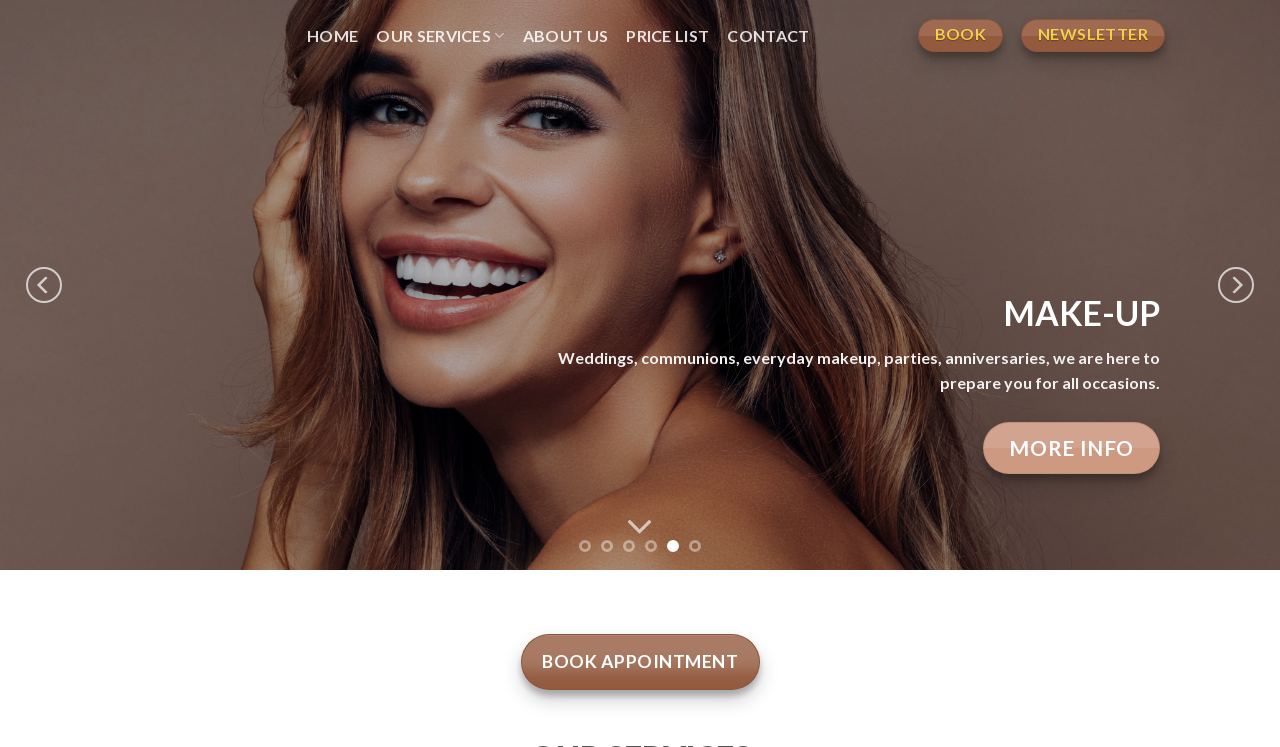Given the description Contact, predict the bounding box coordinates of the UI element. Ensure the coordinates are in the format (top-left x, top-left y, bottom-right x, bottom-right y) and all values are between 0 and 1.

[0.568, 0.001, 0.633, 0.094]